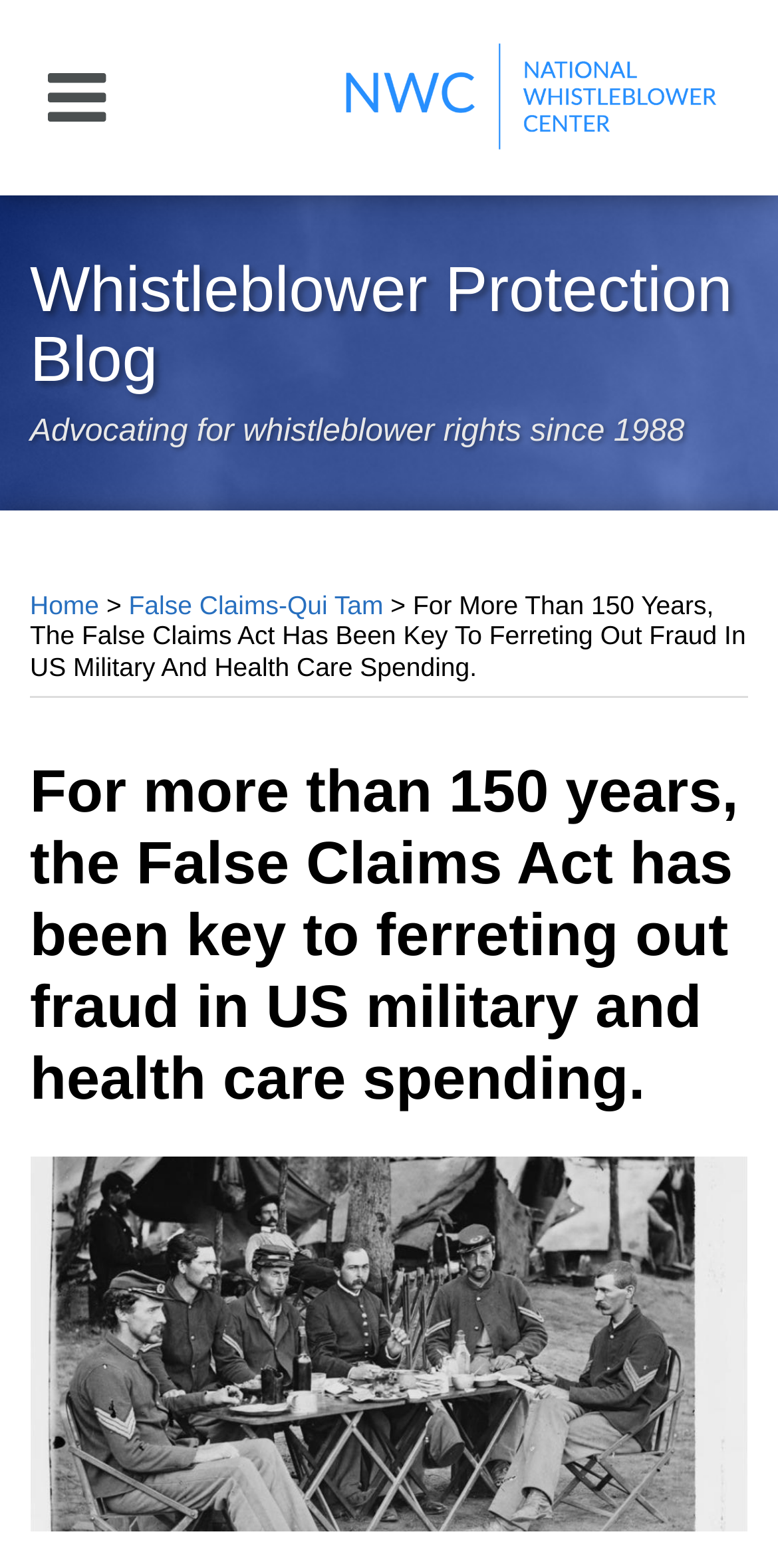How many menu items are there?
We need a detailed and meticulous answer to the question.

I found a menu element with 5 link elements underneath it, which are 'Home', 'About', 'Report Fraud', 'FAQs', and 'Contact'. Therefore, there are 5 menu items.